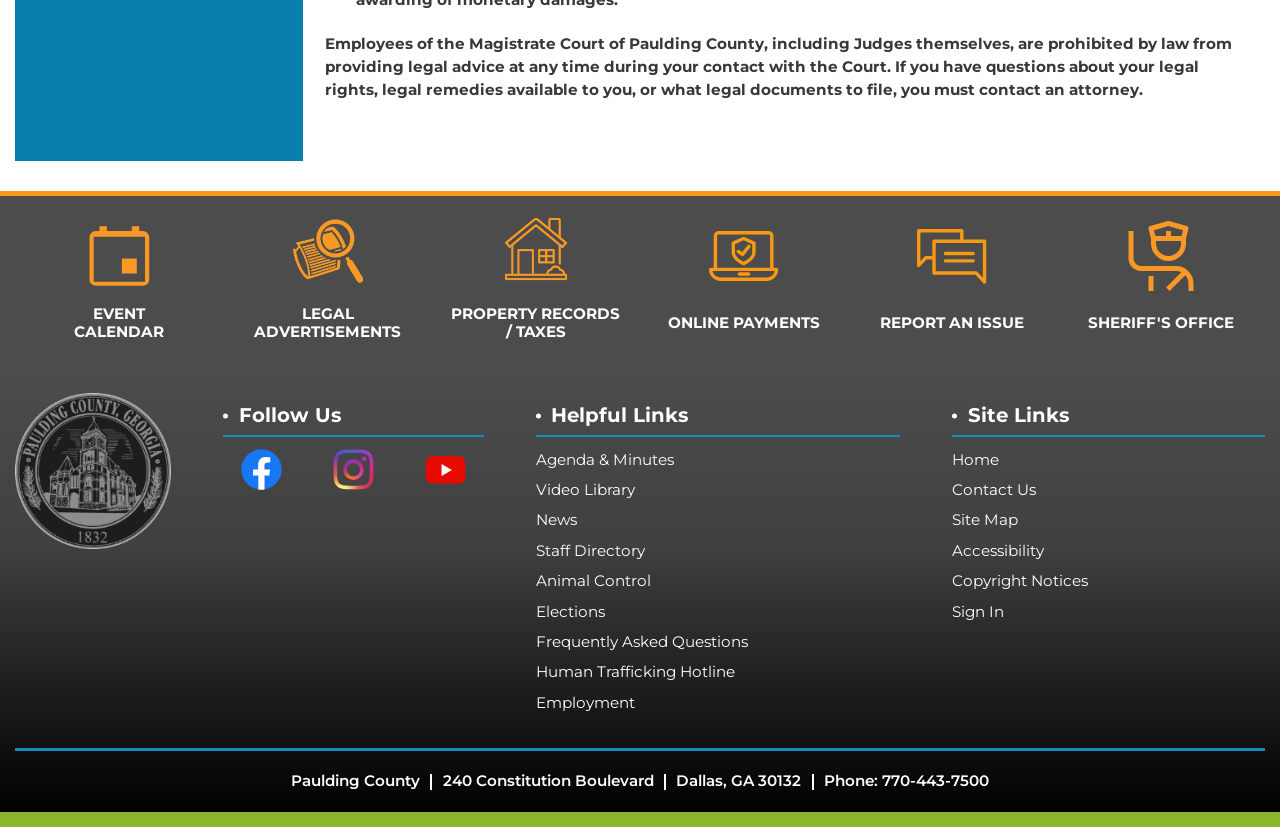Find the bounding box coordinates of the area to click in order to follow the instruction: "Read the 'Hello, and welcome to the official RapidWeaver Forum' message".

None